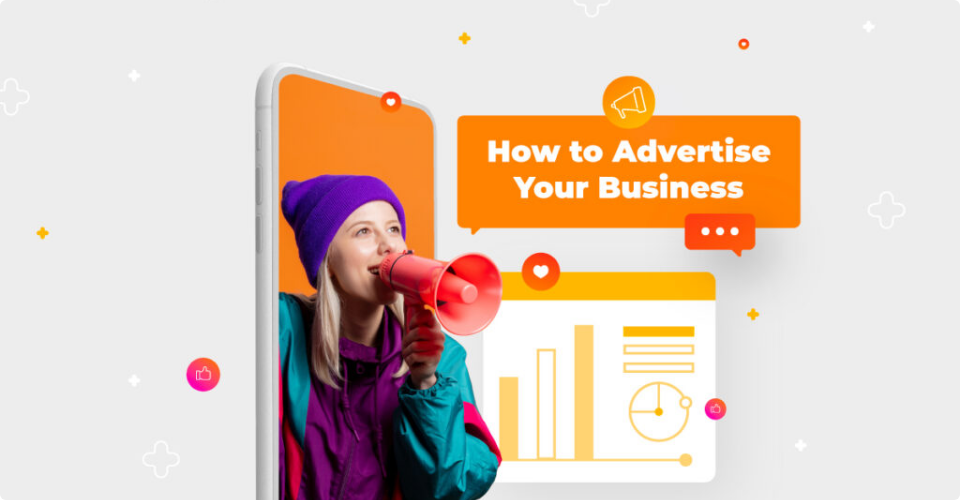What do the graphical elements in the background represent?
Please provide a single word or phrase answer based on the image.

Analytics and growth metrics